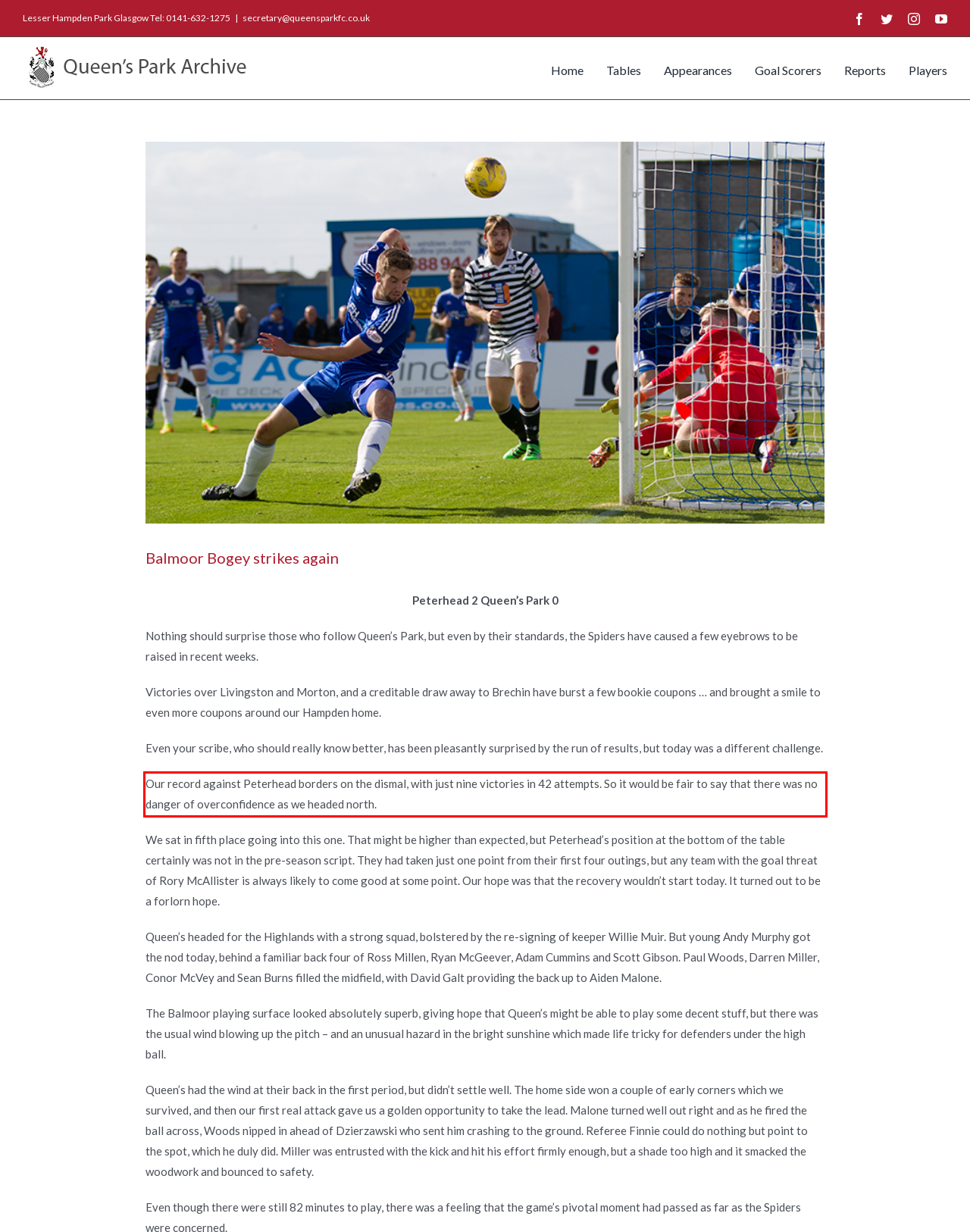In the screenshot of the webpage, find the red bounding box and perform OCR to obtain the text content restricted within this red bounding box.

Our record against Peterhead borders on the dismal, with just nine victories in 42 attempts. So it would be fair to say that there was no danger of overconfidence as we headed north.